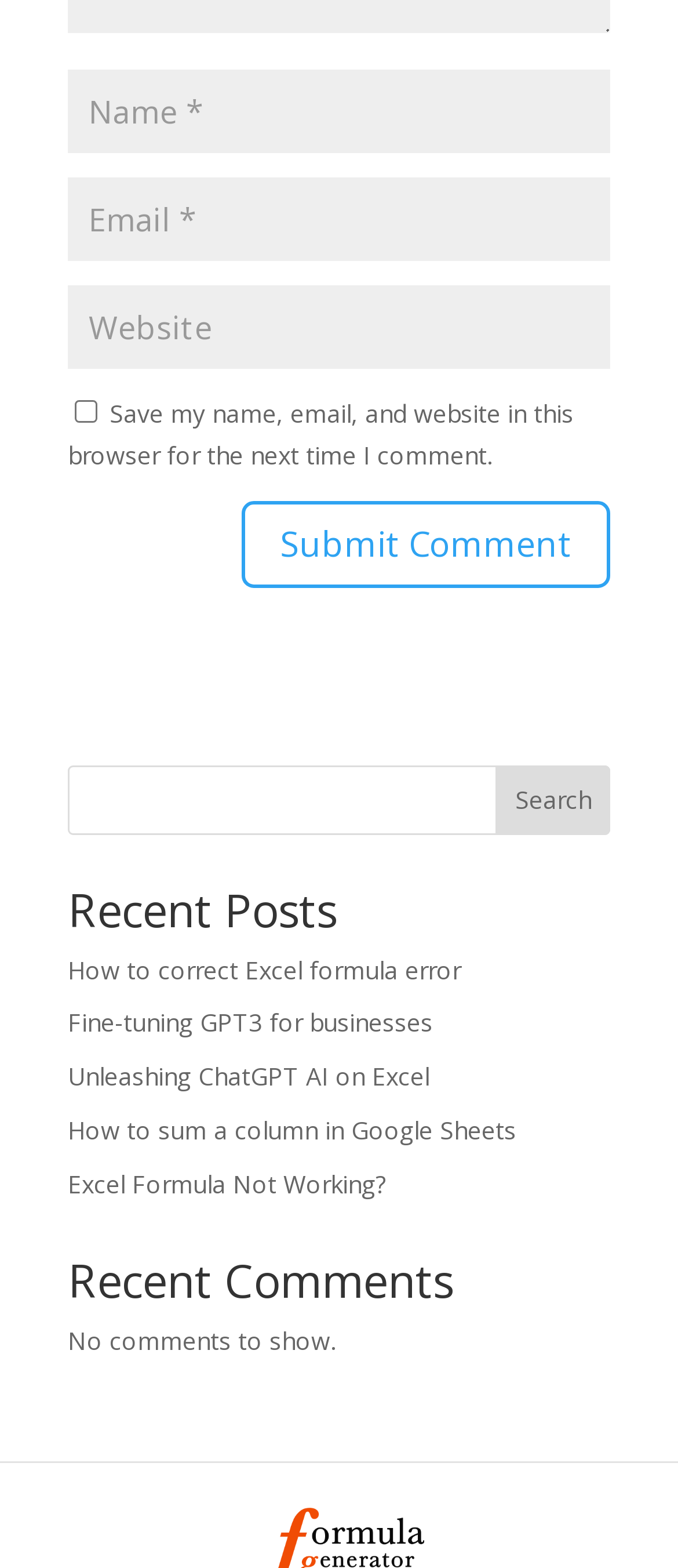Locate the bounding box coordinates of the element that should be clicked to execute the following instruction: "Input your email".

[0.1, 0.113, 0.9, 0.166]